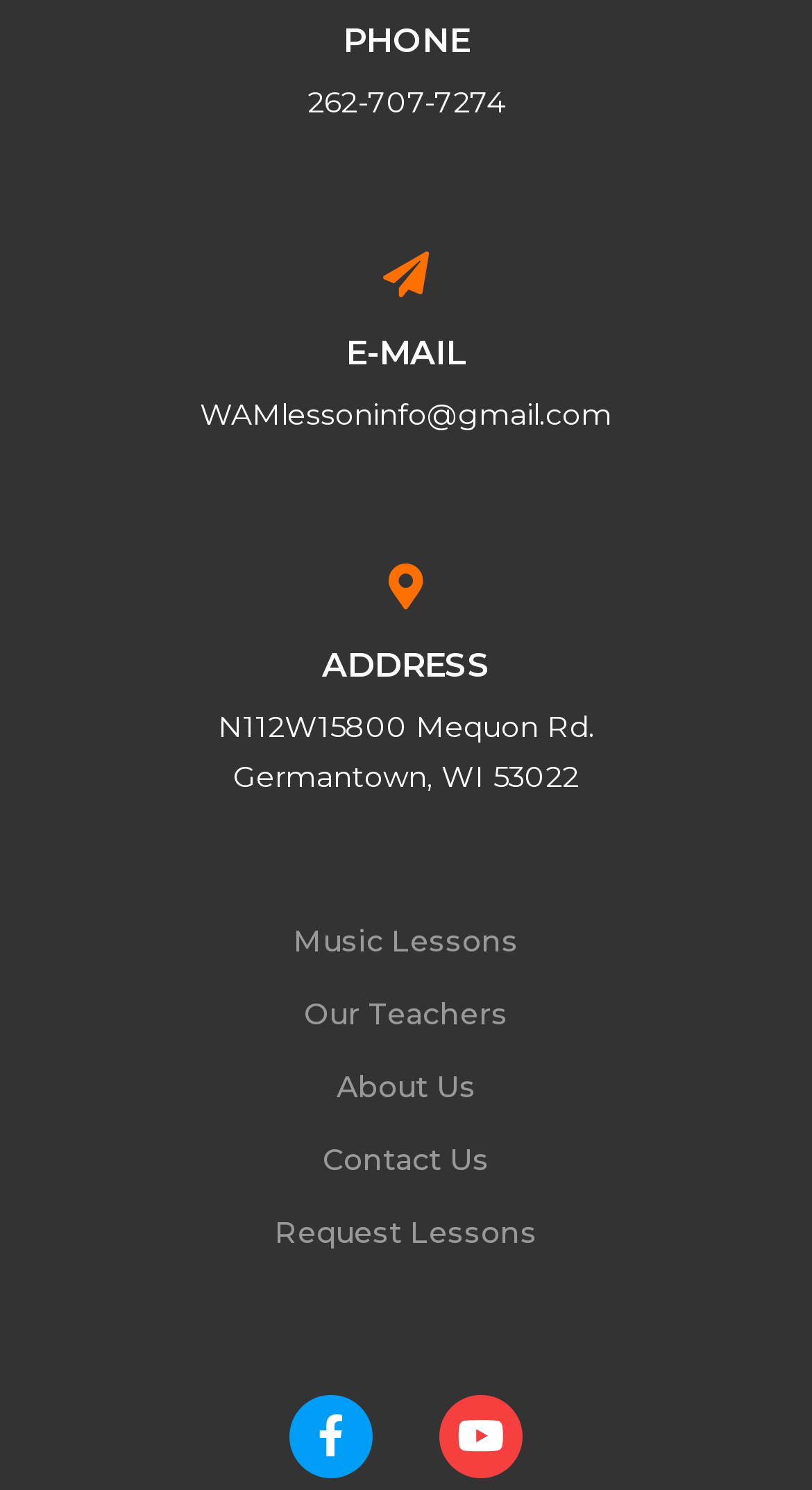Find the bounding box coordinates of the element to click in order to complete the given instruction: "click Contact Us."

[0.397, 0.755, 0.603, 0.804]